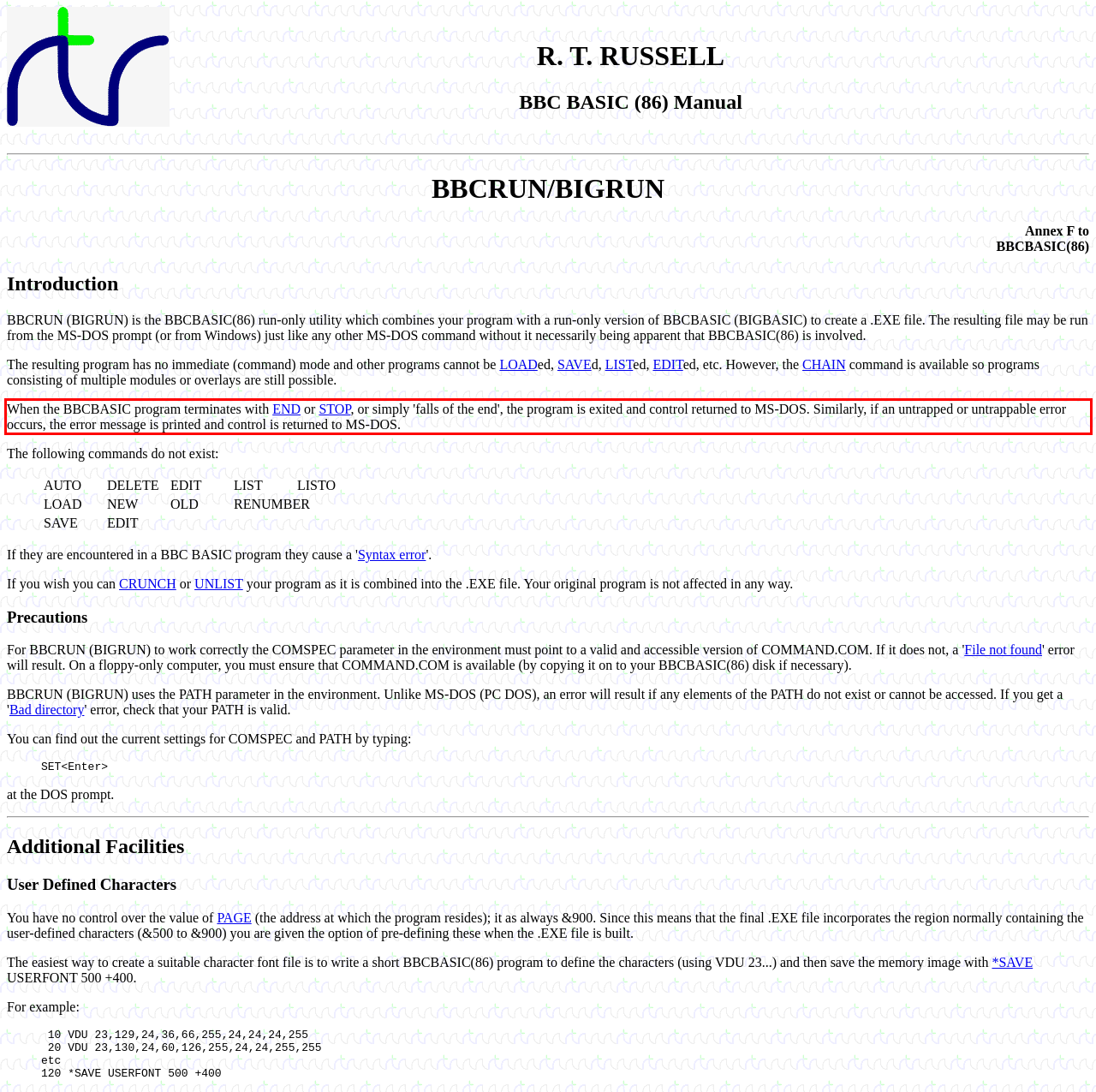Within the provided webpage screenshot, find the red rectangle bounding box and perform OCR to obtain the text content.

When the BBCBASIC program terminates with END or STOP, or simply 'falls of the end', the program is exited and control returned to MS-DOS. Similarly, if an untrapped or untrappable error occurs, the error message is printed and control is returned to MS-DOS.